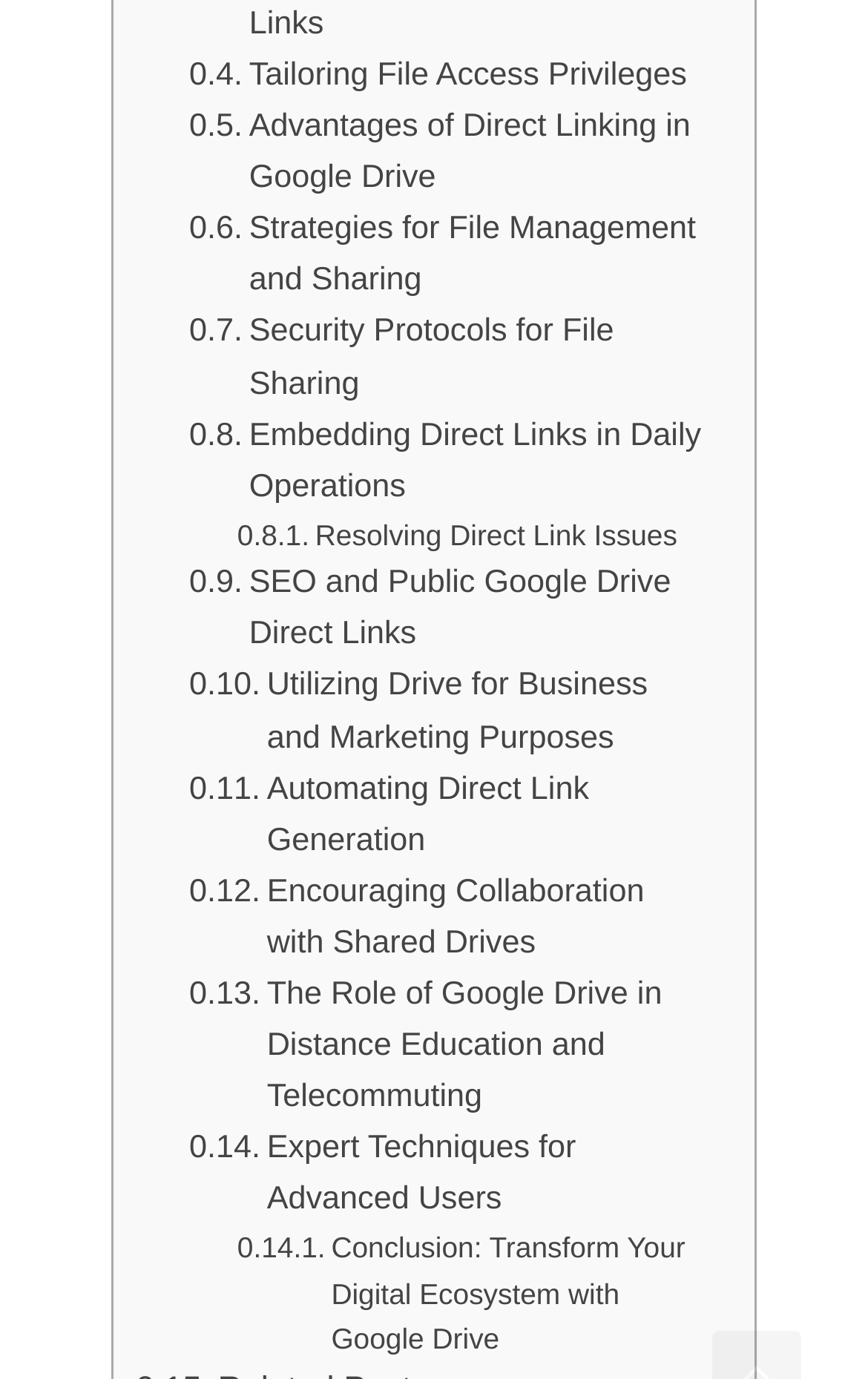Identify the bounding box coordinates of the section that should be clicked to achieve the task described: "Read about security protocols for file sharing".

[0.218, 0.223, 0.818, 0.298]